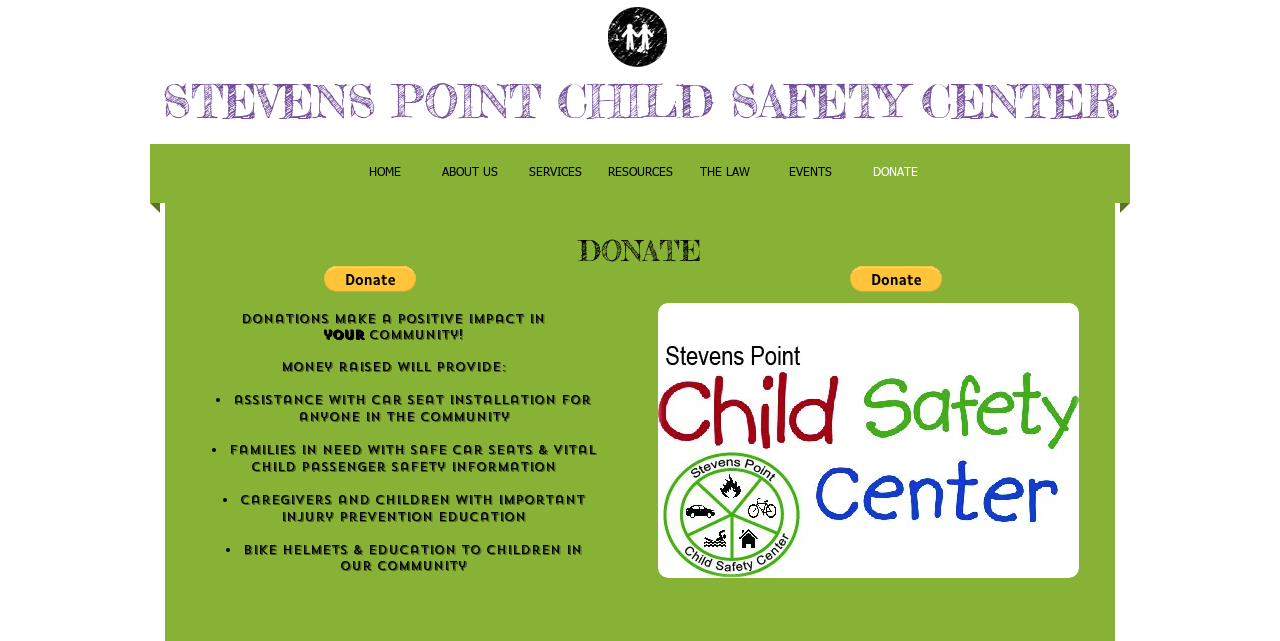Locate the bounding box coordinates of the area where you should click to accomplish the instruction: "go to the ABOUT US page".

[0.334, 0.224, 0.4, 0.316]